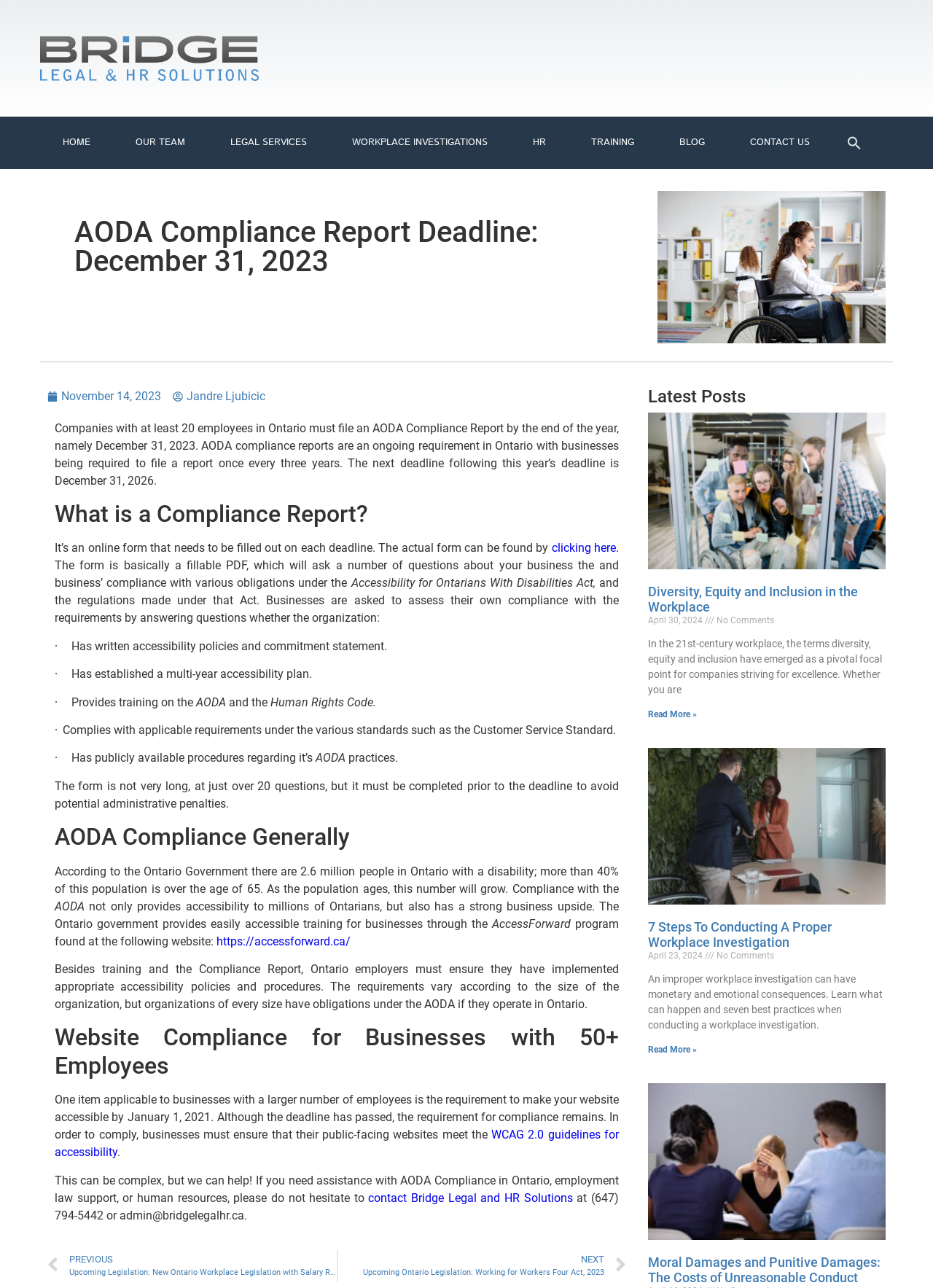What is the headline of the webpage?

AODA Compliance Report Deadline: December 31, 2023